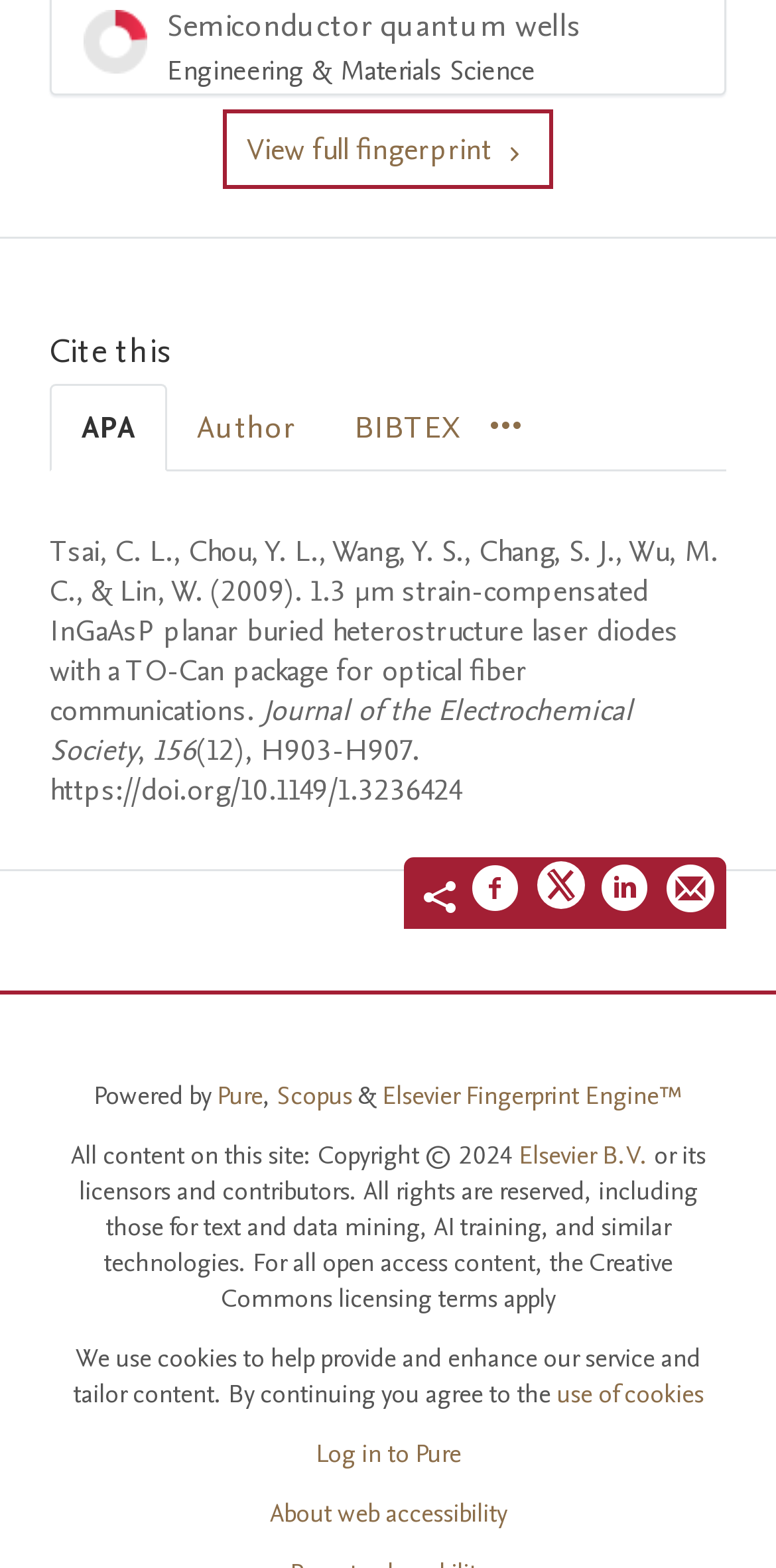What is the DOI of the article?
Based on the visual content, answer with a single word or a brief phrase.

https://doi.org/10.1149/1.3236424